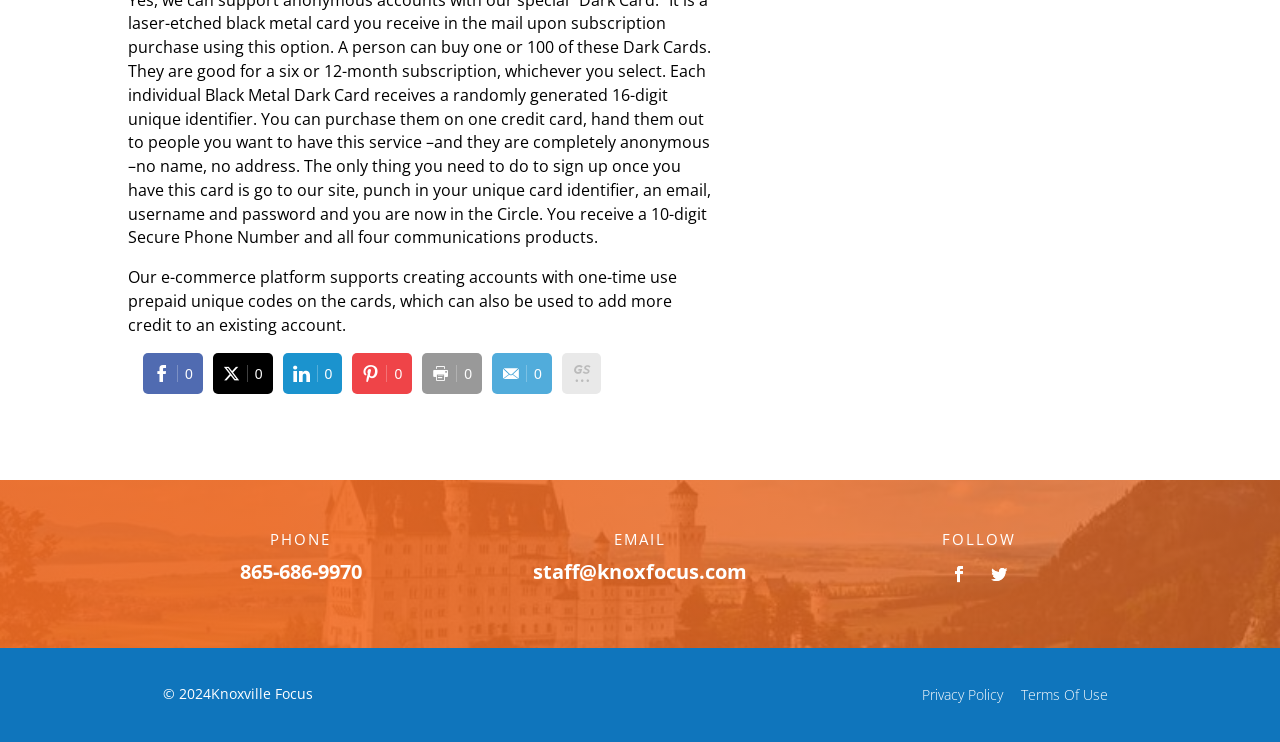Please identify the bounding box coordinates of the area that needs to be clicked to follow this instruction: "View Terms Of Use".

[0.798, 0.924, 0.866, 0.949]